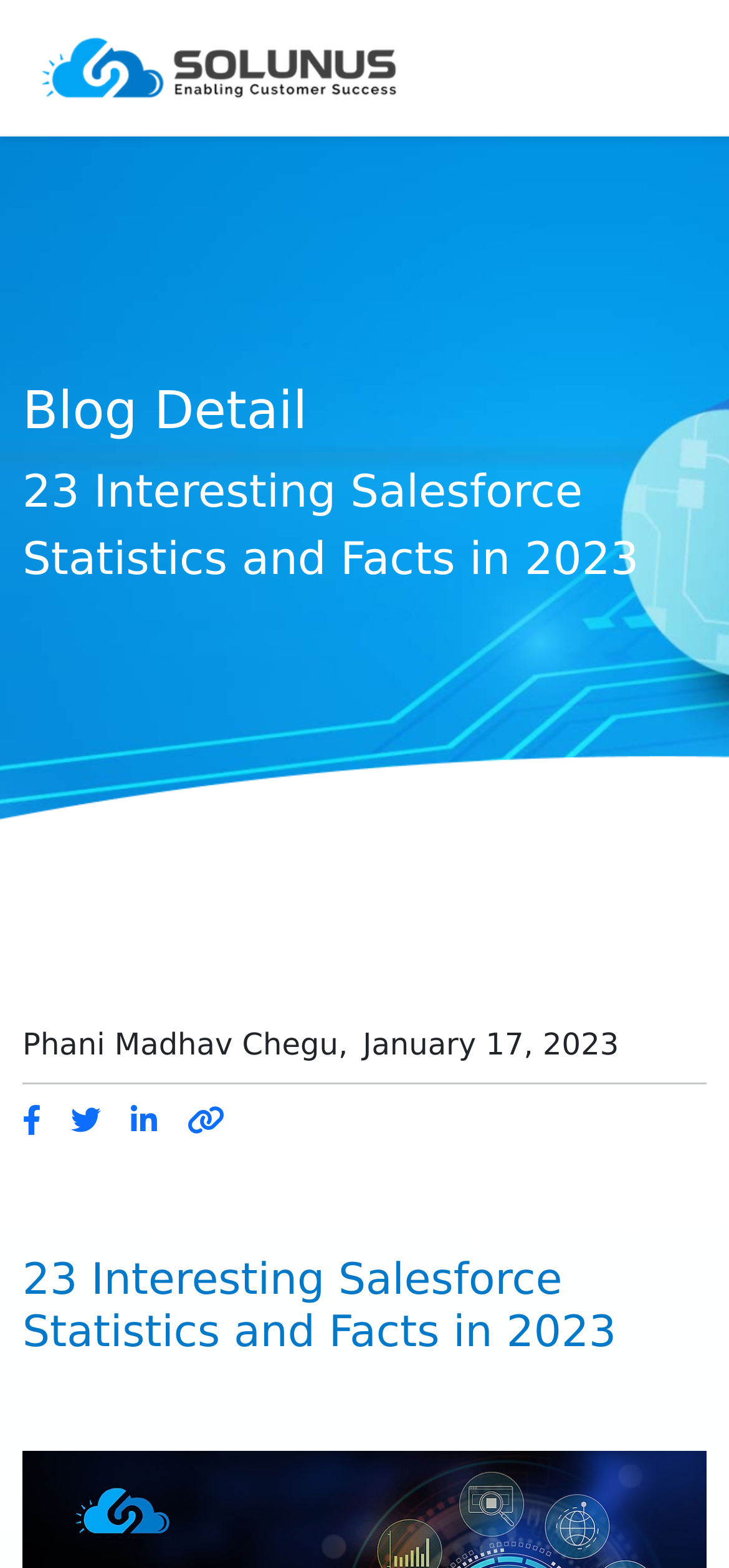How many sections are separated by horizontal lines?
Look at the image and respond to the question as thoroughly as possible.

There is one horizontal separator line that separates the article's title and author information from the rest of the content. This separator line is represented by an element with an orientation of horizontal.